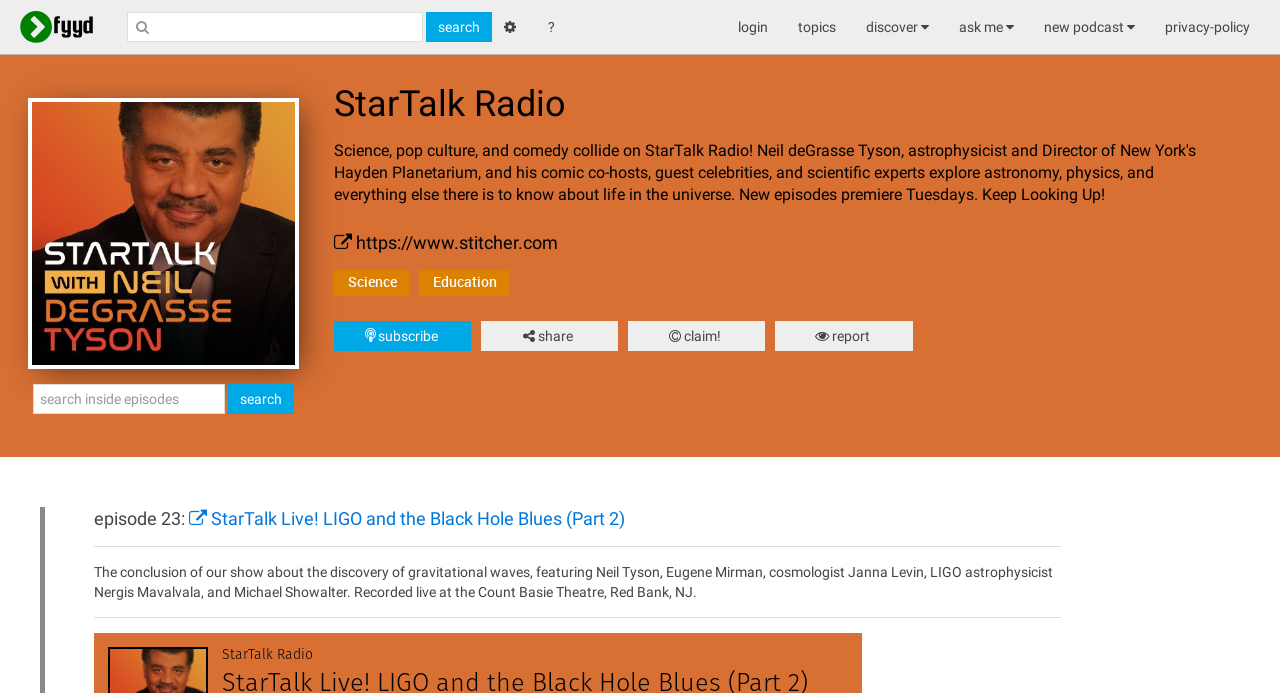Find the bounding box coordinates for the element that must be clicked to complete the instruction: "View the 'EMERGENCY INFO' page". The coordinates should be four float numbers between 0 and 1, indicated as [left, top, right, bottom].

None